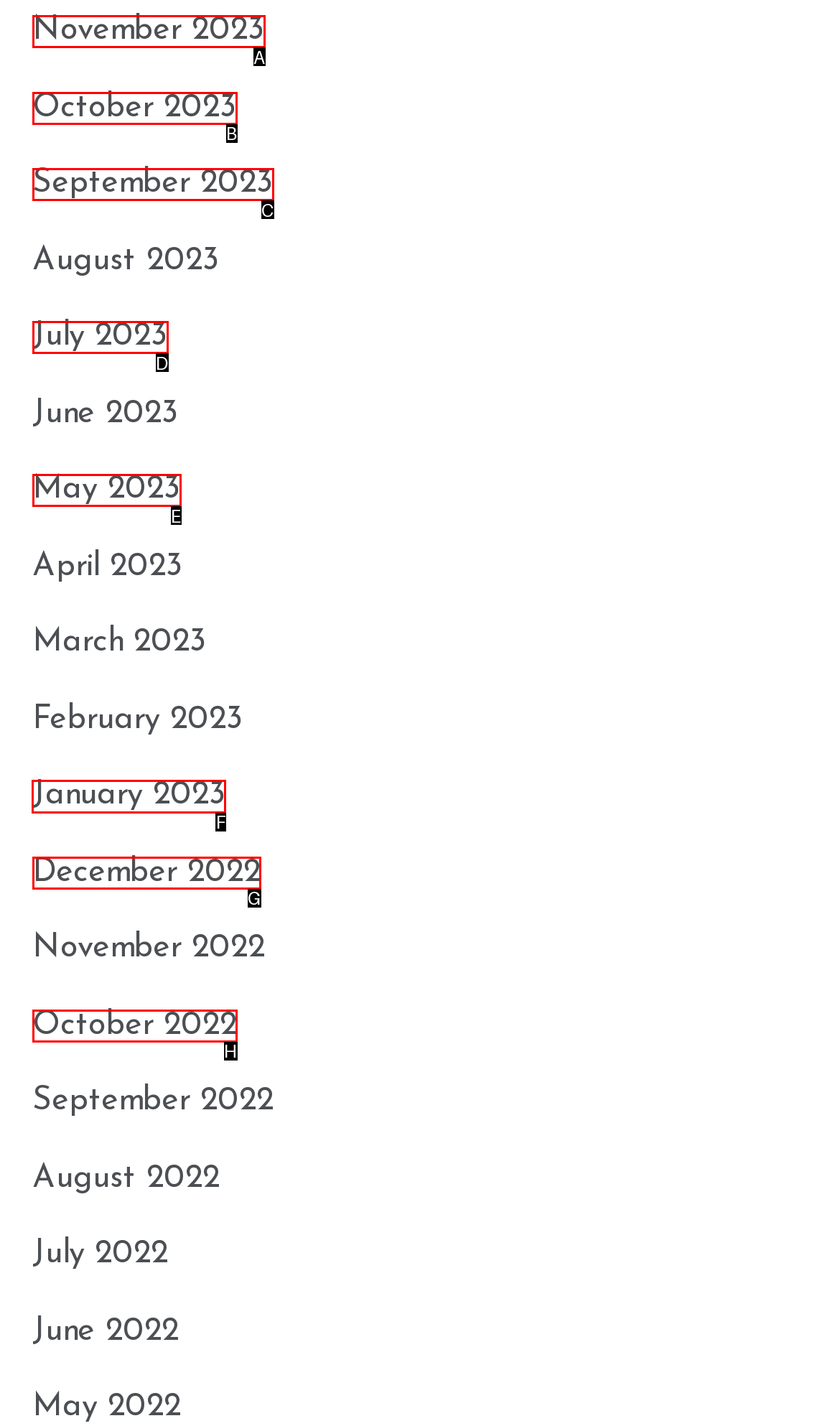Select the proper HTML element to perform the given task: select English language Answer with the corresponding letter from the provided choices.

None